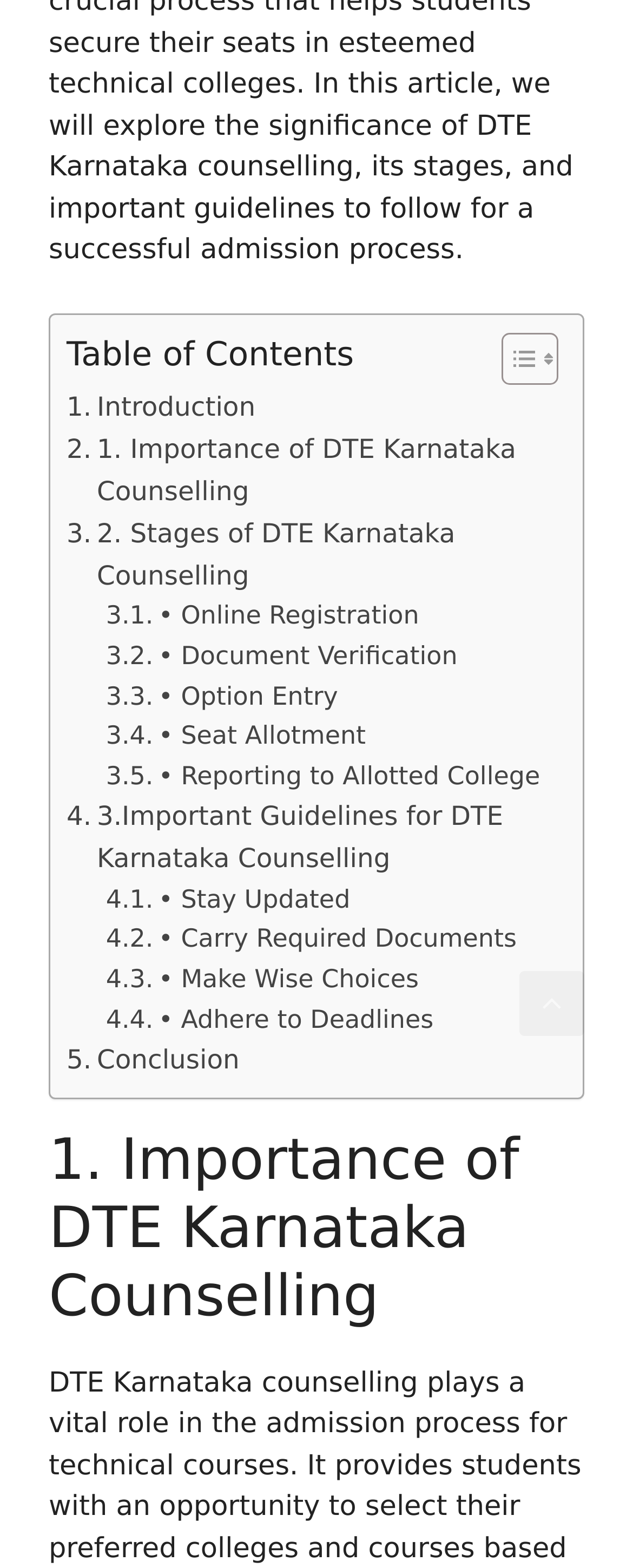Respond with a single word or short phrase to the following question: 
What is the purpose of the link at the bottom of the page?

Scroll back to top